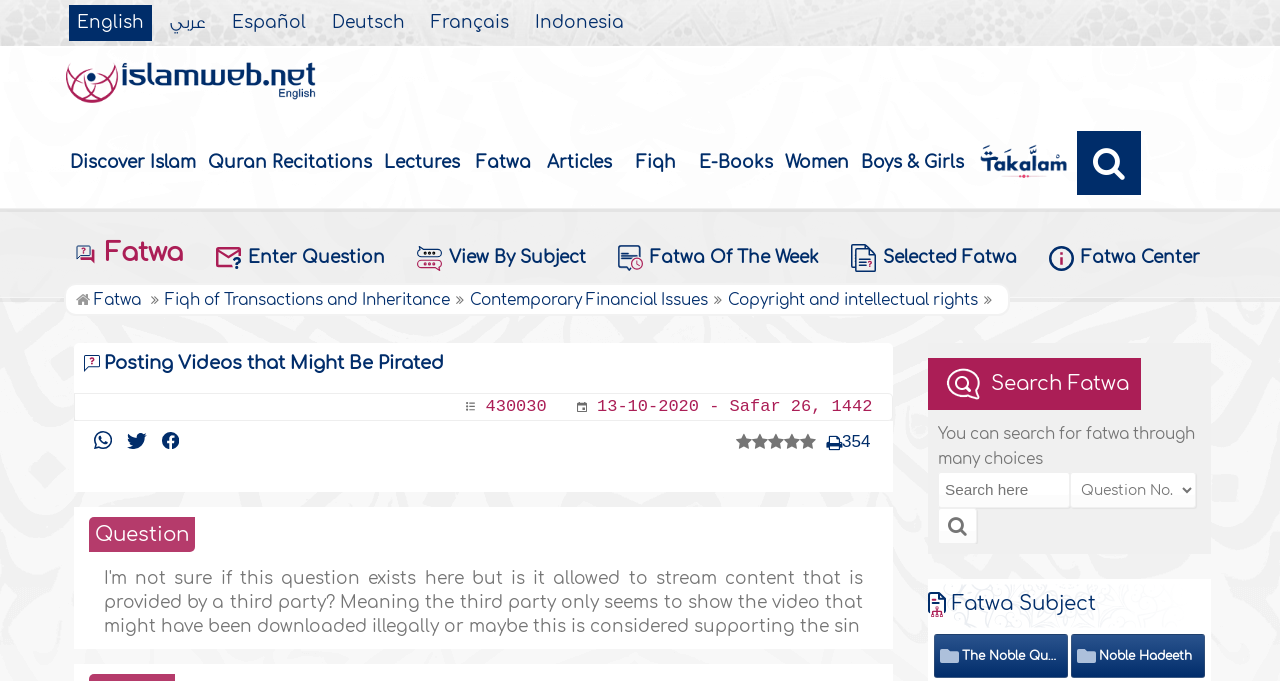Determine the bounding box of the UI component based on this description: "Deutsch". The bounding box coordinates should be four float values between 0 and 1, i.e., [left, top, right, bottom].

[0.253, 0.007, 0.323, 0.06]